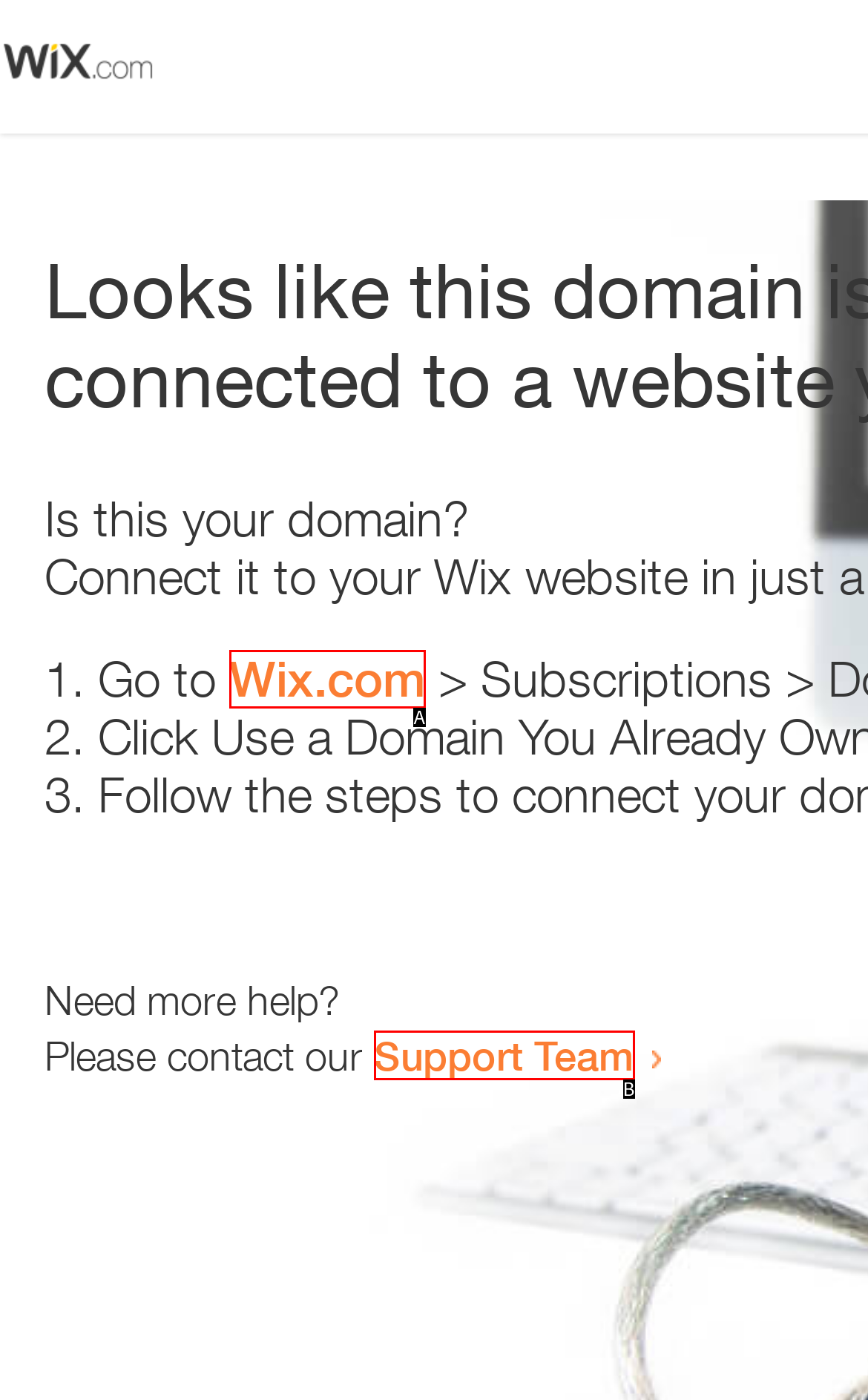Using the description: Support Team
Identify the letter of the corresponding UI element from the choices available.

B